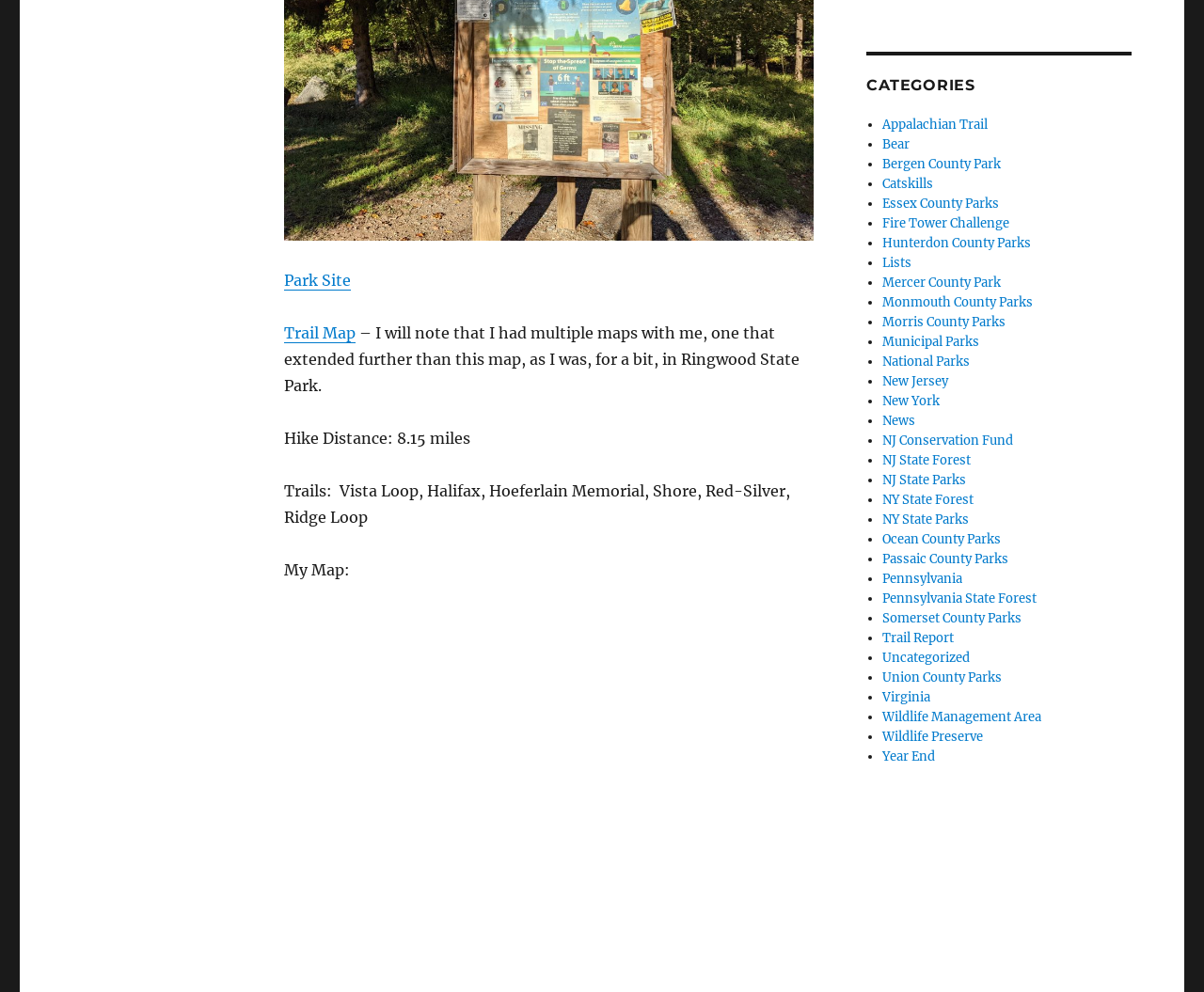What is the hike distance mentioned on the webpage?
Using the image as a reference, give an elaborate response to the question.

The hike distance is mentioned in the StaticText element with ID 215, which has the text 'Hike Distance: 8.15 miles'.